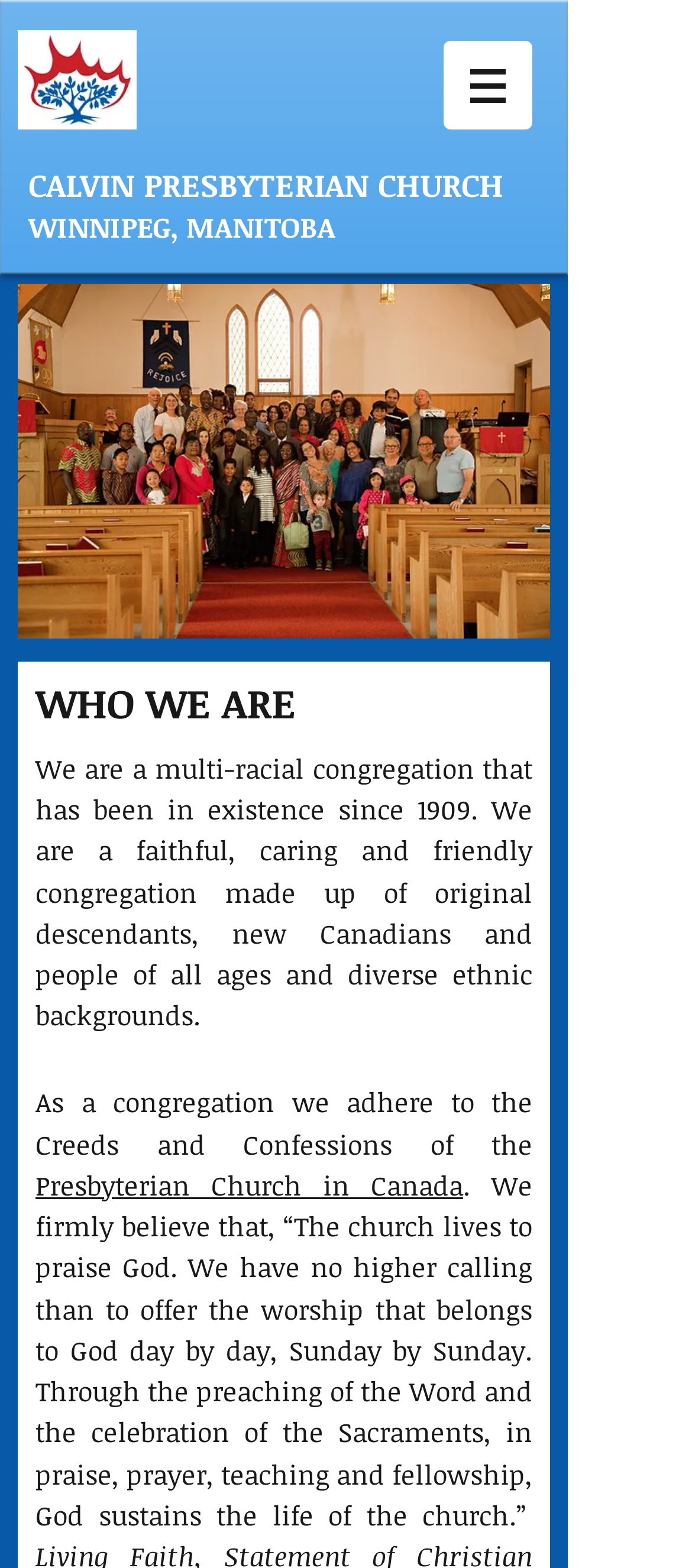Offer an extensive depiction of the webpage and its key elements.

The webpage is about the leadership of Calvin Presbyterian Church in Winnipeg, Manitoba. At the top left, there is a small image with an accompanying link. Below this, the church's name "CALVIN PRESBYTERIAN CHURCH" is prominently displayed in a horizontal banner. 

To the right of the banner, there is a navigation menu labeled "Site" with a button that has a dropdown menu. The button is accompanied by a small image. 

Below the banner, the location "WINNIPEG, MANITOBA" is displayed in a heading. A large image, likely a photo, takes up most of the width of the page and spans from the top to about halfway down the page. 

Below the image, there is a heading "WHO WE ARE" followed by a paragraph of text that describes the church's congregation, stating that it is a multi-racial congregation that has been in existence since 1909. The text continues to describe the congregation as faithful, caring, and friendly, made up of people of all ages and diverse ethnic backgrounds. 

The text then continues to describe the church's adherence to the Creeds and Confessions of the Presbyterian Church in Canada. There is a link to the Presbyterian Church in Canada within the text. The text concludes with a quote about the church's purpose, stating that the church lives to praise God and that God sustains the life of the church through the preaching of the Word and the celebration of the Sacraments.